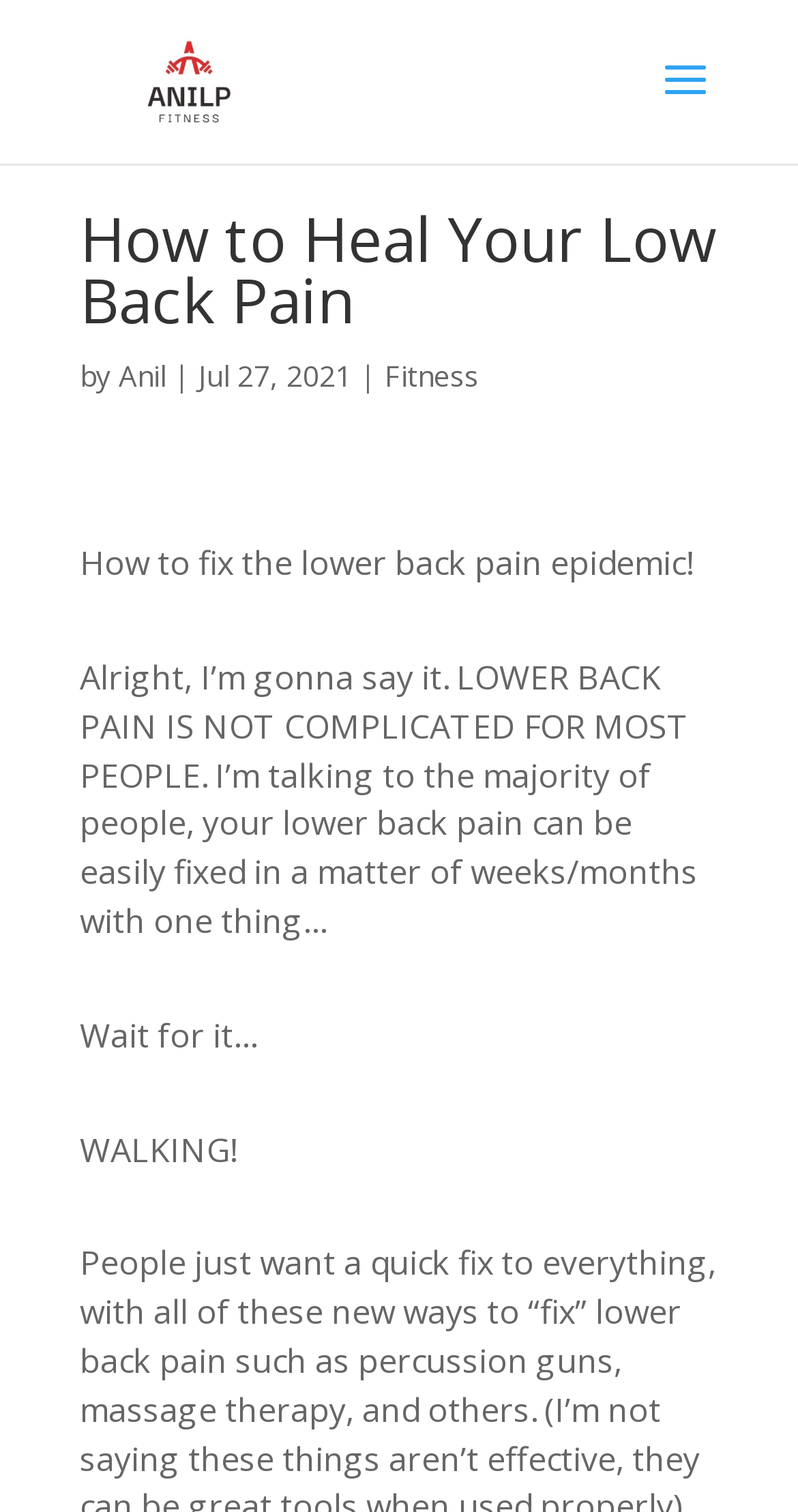Answer the question below using just one word or a short phrase: 
What is the solution to lower back pain?

Walking